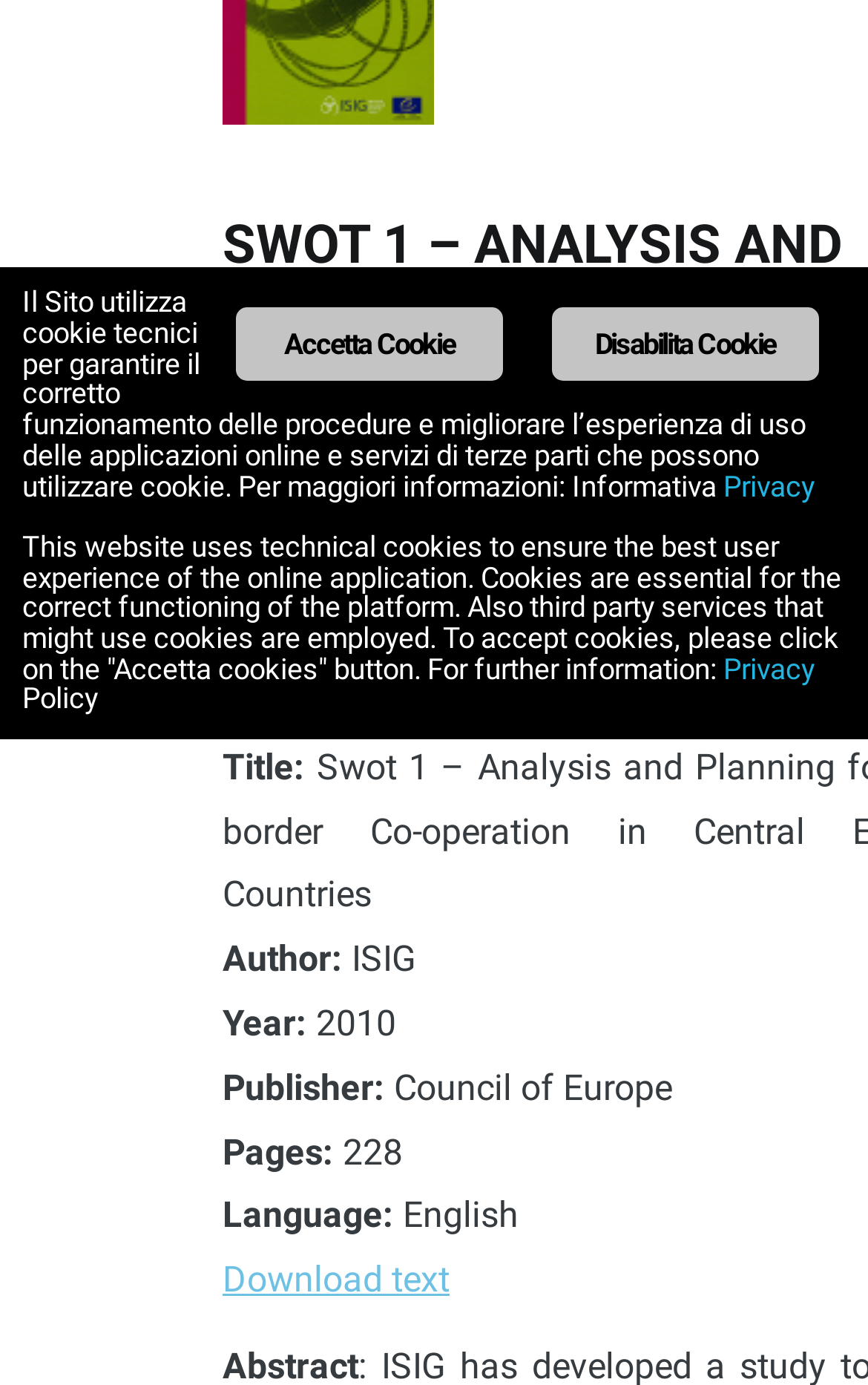Using the element description: "Privacy", determine the bounding box coordinates. The coordinates should be in the format [left, top, right, bottom], with values between 0 and 1.

[0.833, 0.47, 0.938, 0.495]